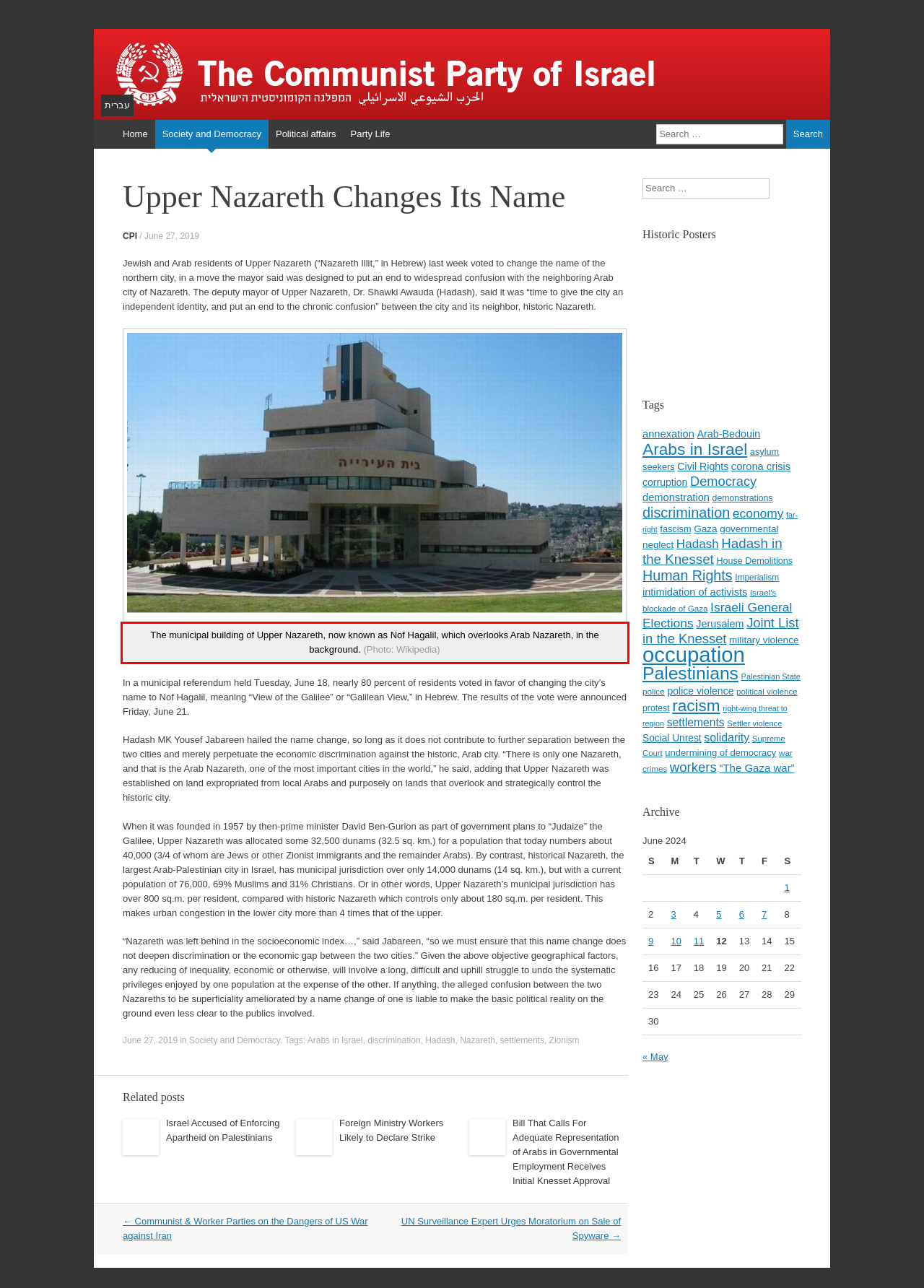You have a screenshot of a webpage with a red bounding box. Use OCR to generate the text contained within this red rectangle.

The municipal building of Upper Nazareth, now known as Nof Hagalil, which overlooks Arab Nazareth, in the background. (Photo: Wikipedia)